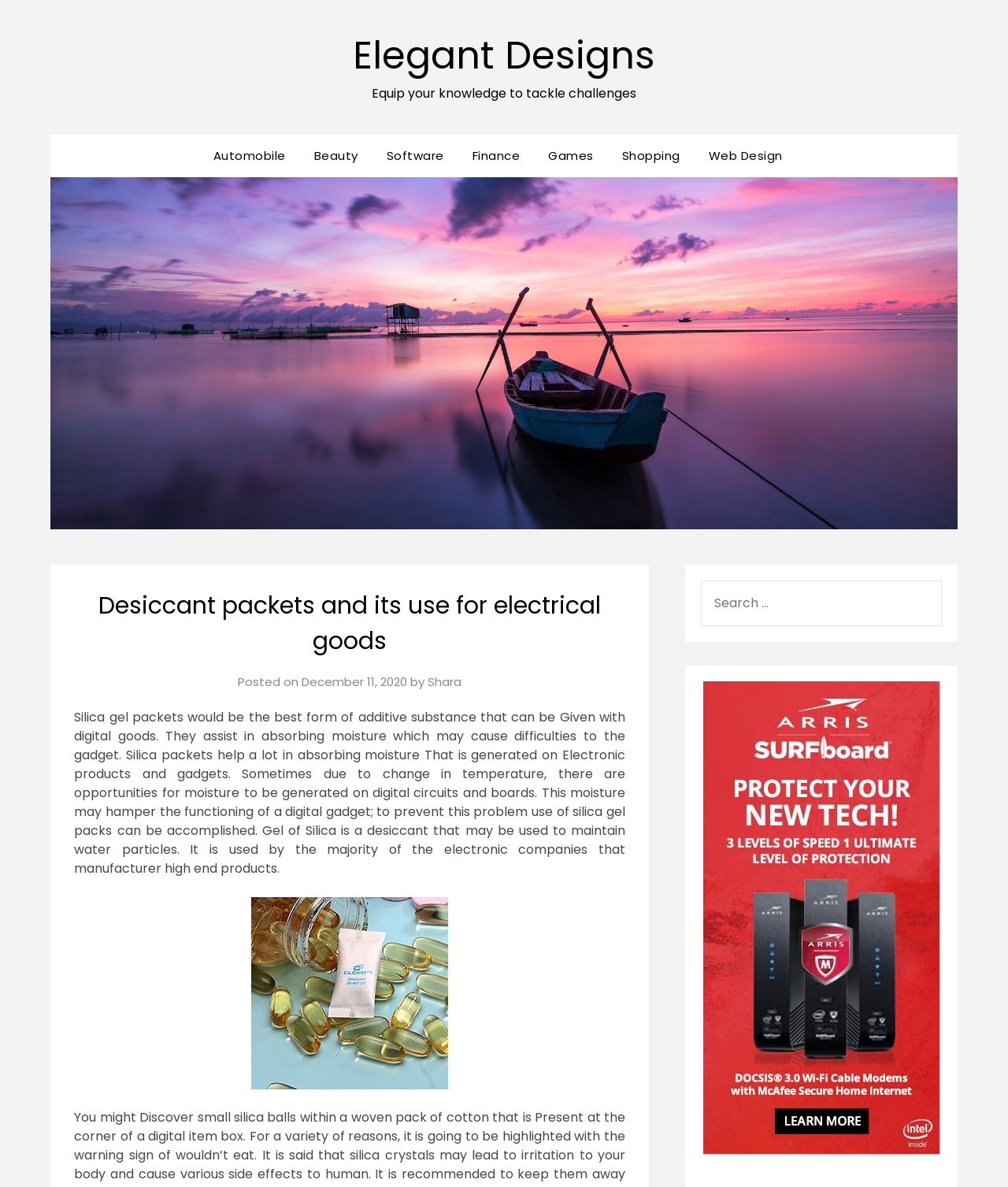Select the bounding box coordinates of the element I need to click to carry out the following instruction: "Read the article about desiccant packets".

[0.074, 0.596, 0.62, 0.739]